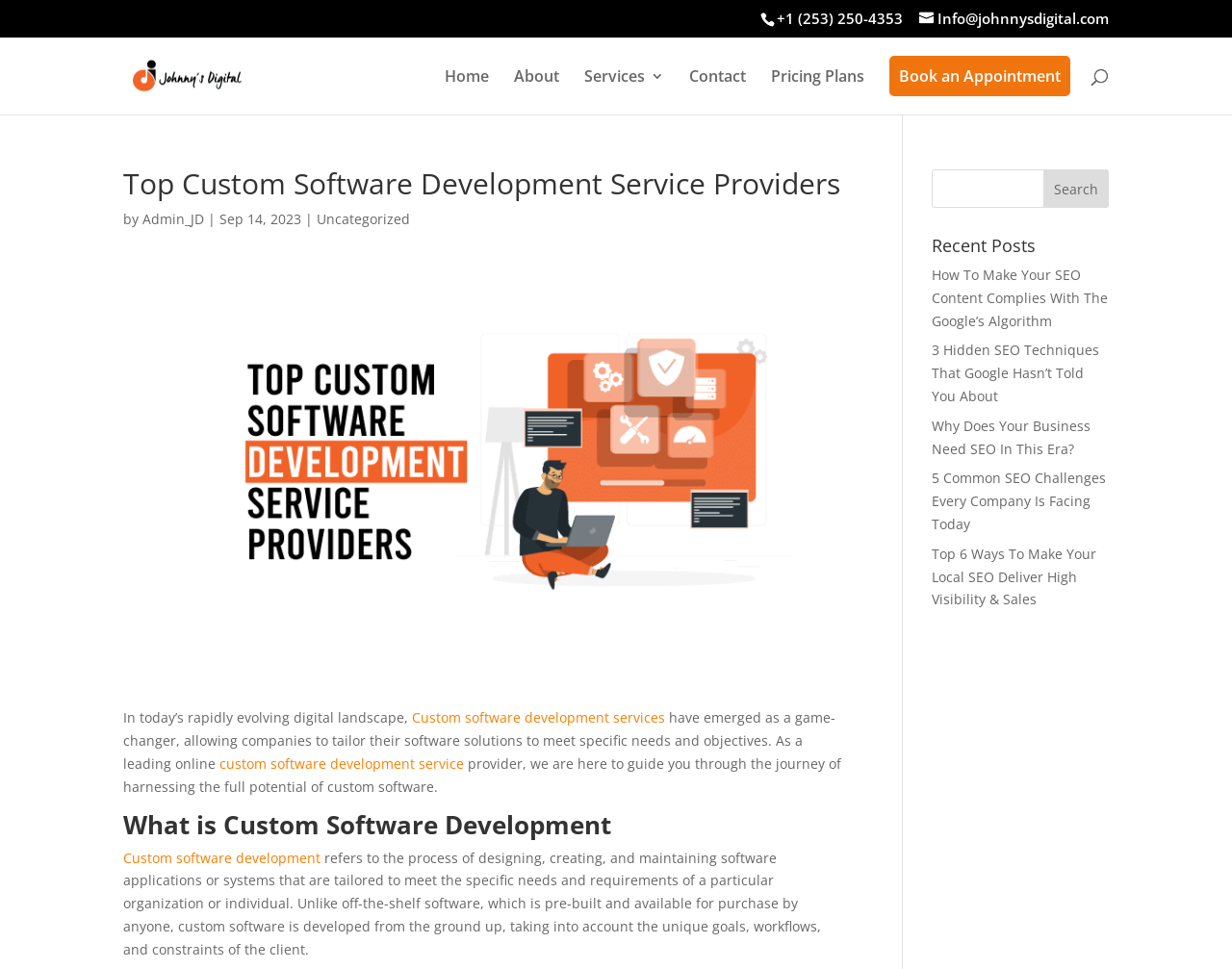Determine the main text heading of the webpage and provide its content.

Top Custom Software Development Service Providers